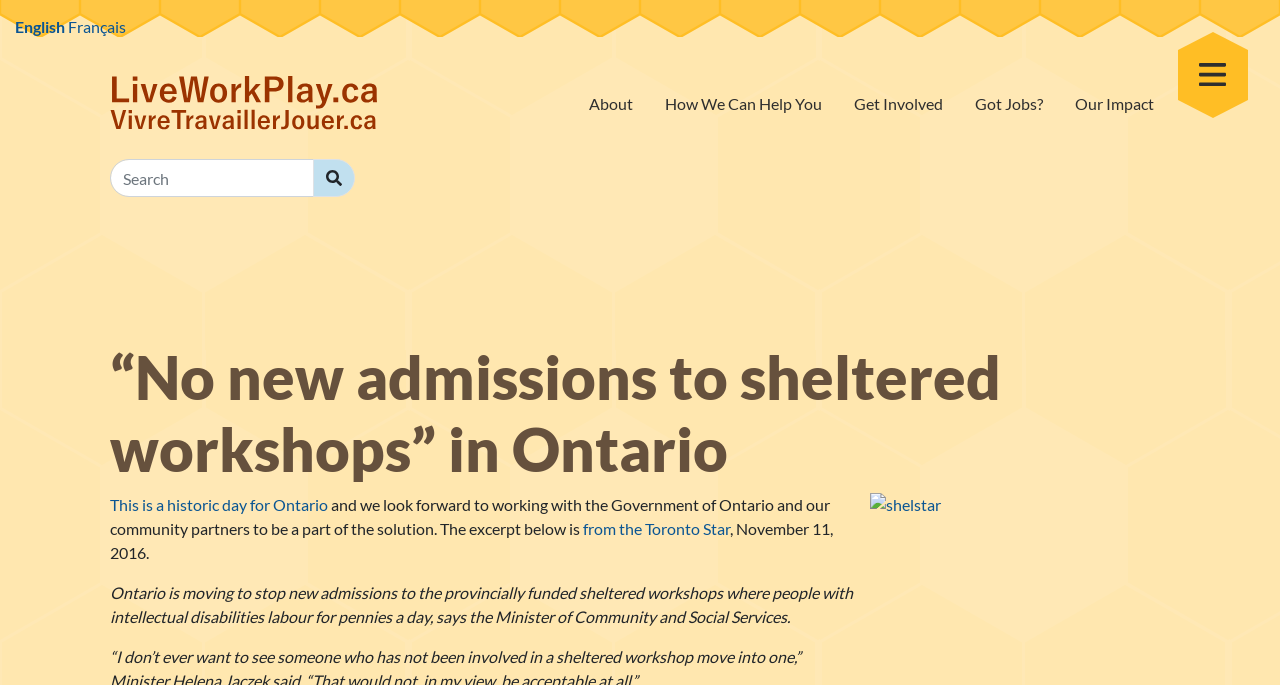Please indicate the bounding box coordinates of the element's region to be clicked to achieve the instruction: "Click the LiveWorkPlay logo". Provide the coordinates as four float numbers between 0 and 1, i.e., [left, top, right, bottom].

[0.086, 0.111, 0.294, 0.191]